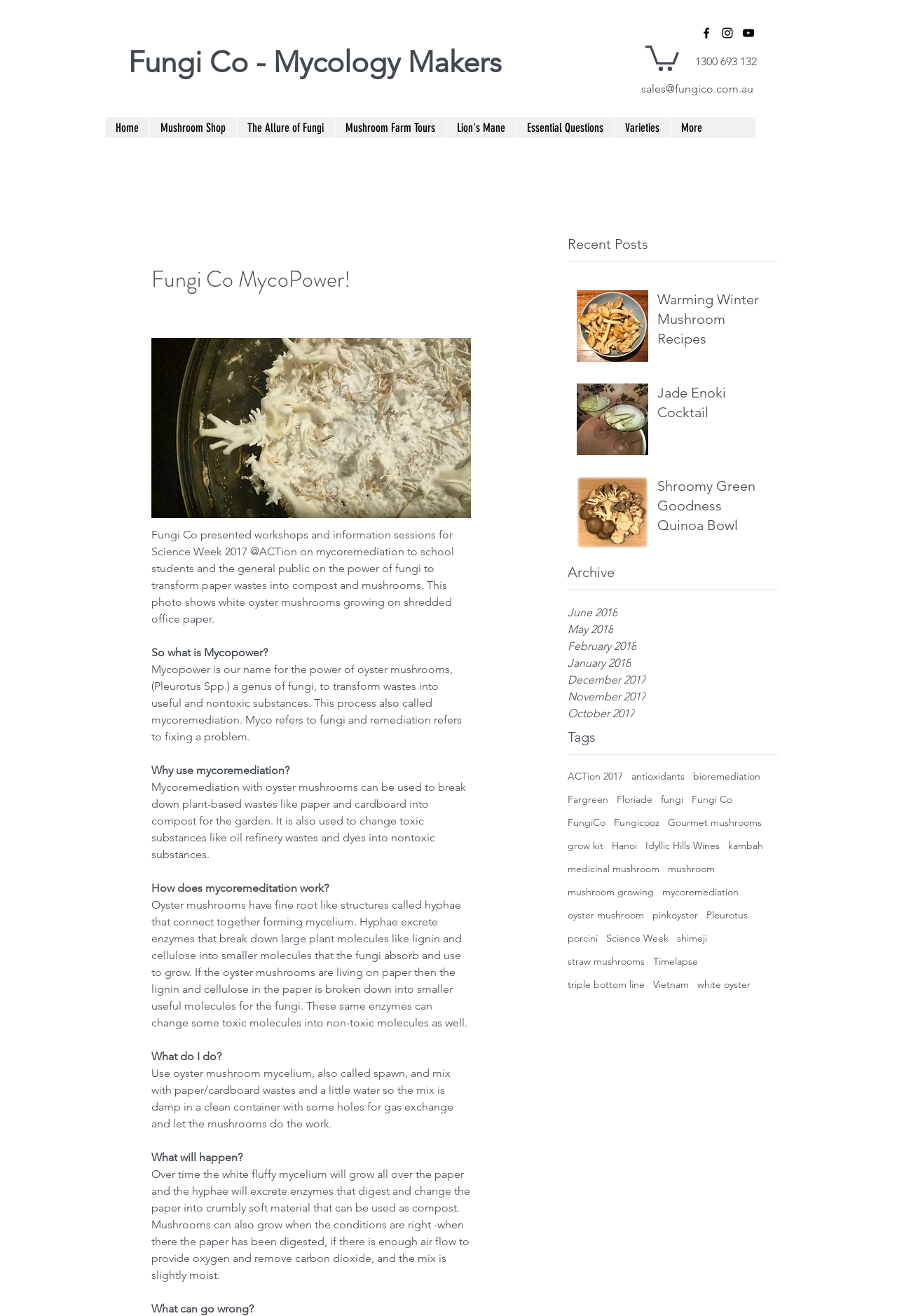Refer to the image and offer a detailed explanation in response to the question: What is the focus of the 'Tags' section?

The 'Tags' section lists various keywords related to mushrooms, such as 'fungi', 'medicinal mushroom', 'mushroom growing', and 'oyster mushroom', which can be used to categorize and filter blog posts.